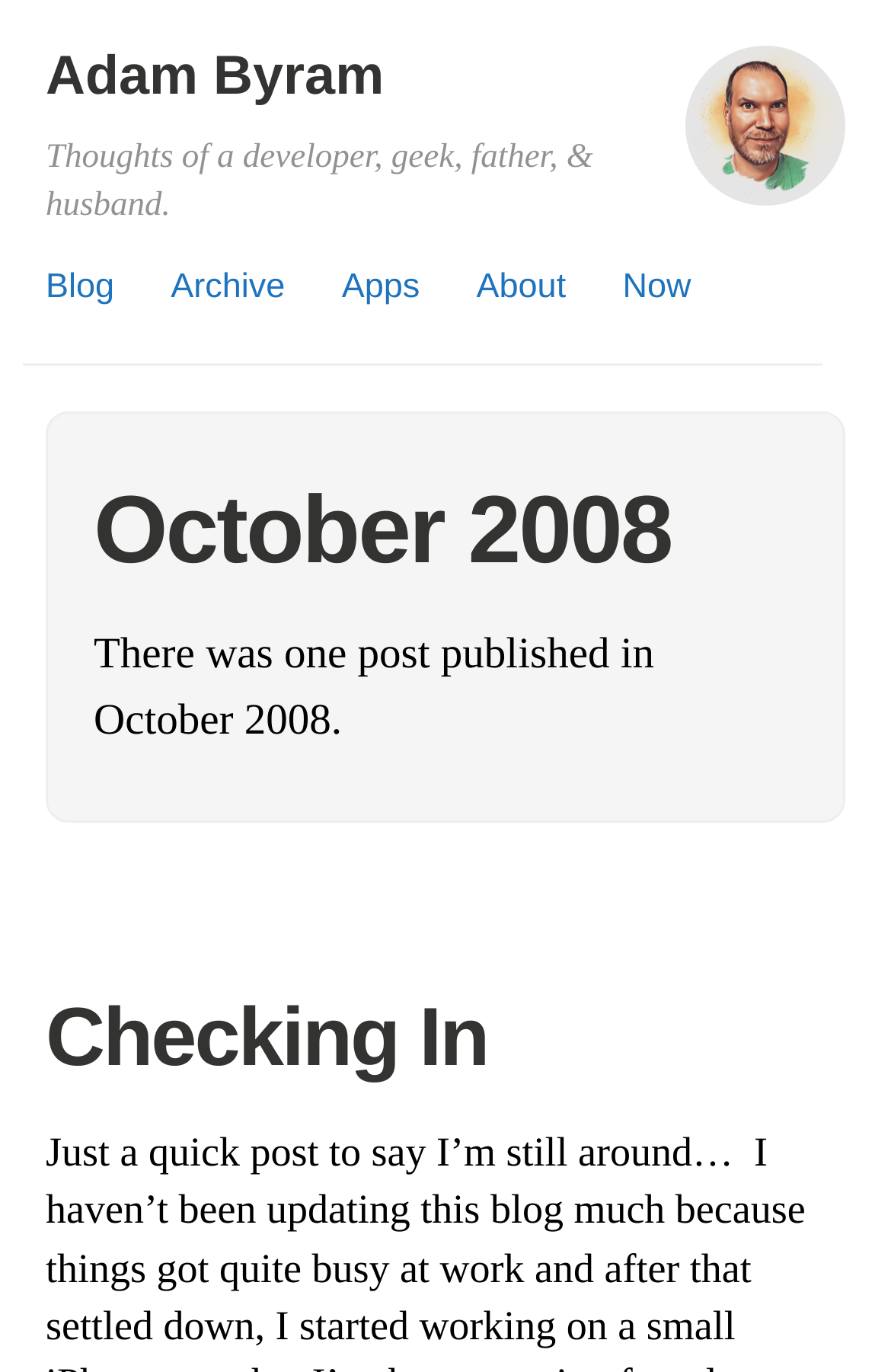Can you specify the bounding box coordinates of the area that needs to be clicked to fulfill the following instruction: "check the archive"?

[0.192, 0.195, 0.32, 0.223]